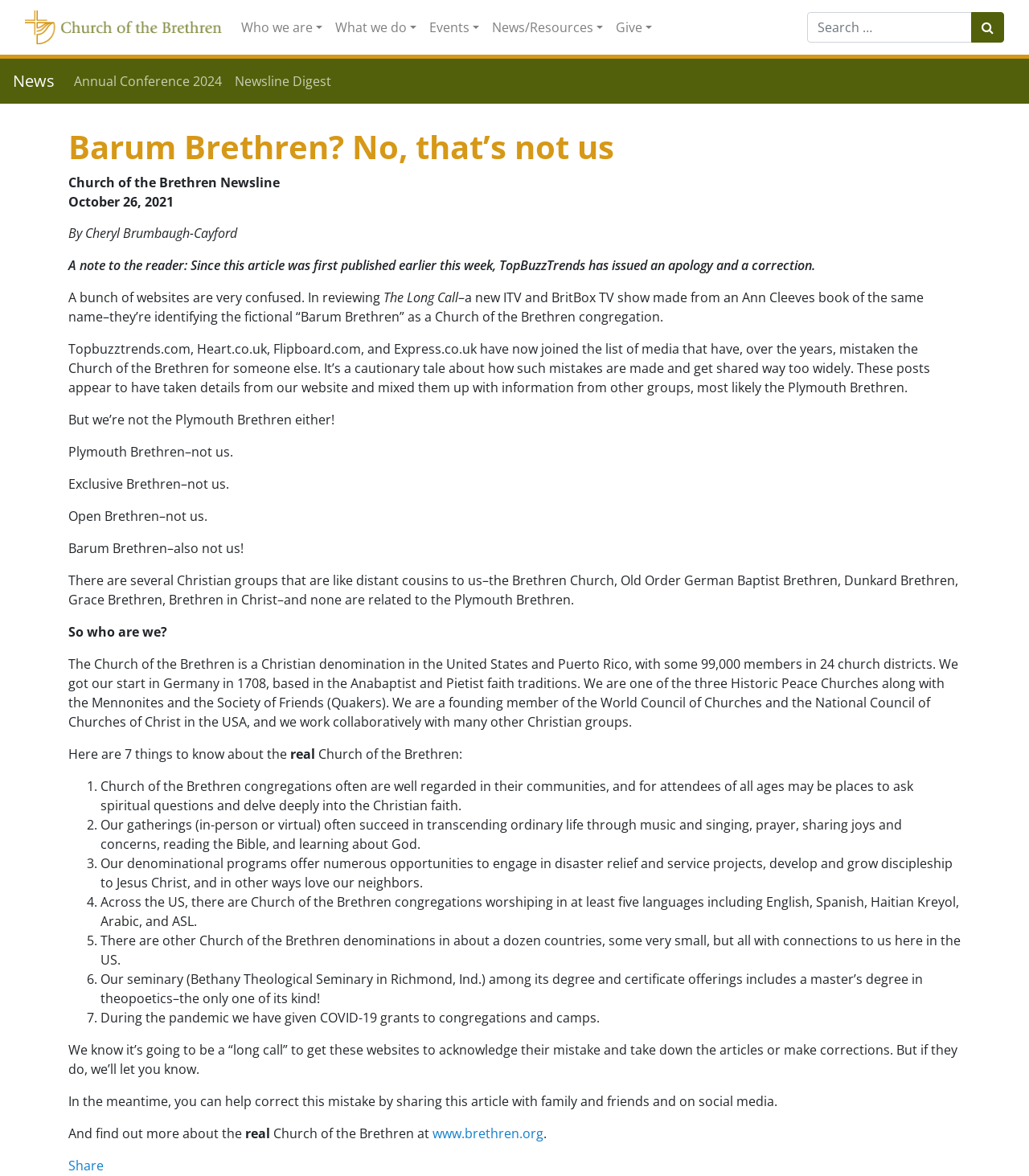Respond concisely with one word or phrase to the following query:
How many members does the Church of the Brethren have?

99,000